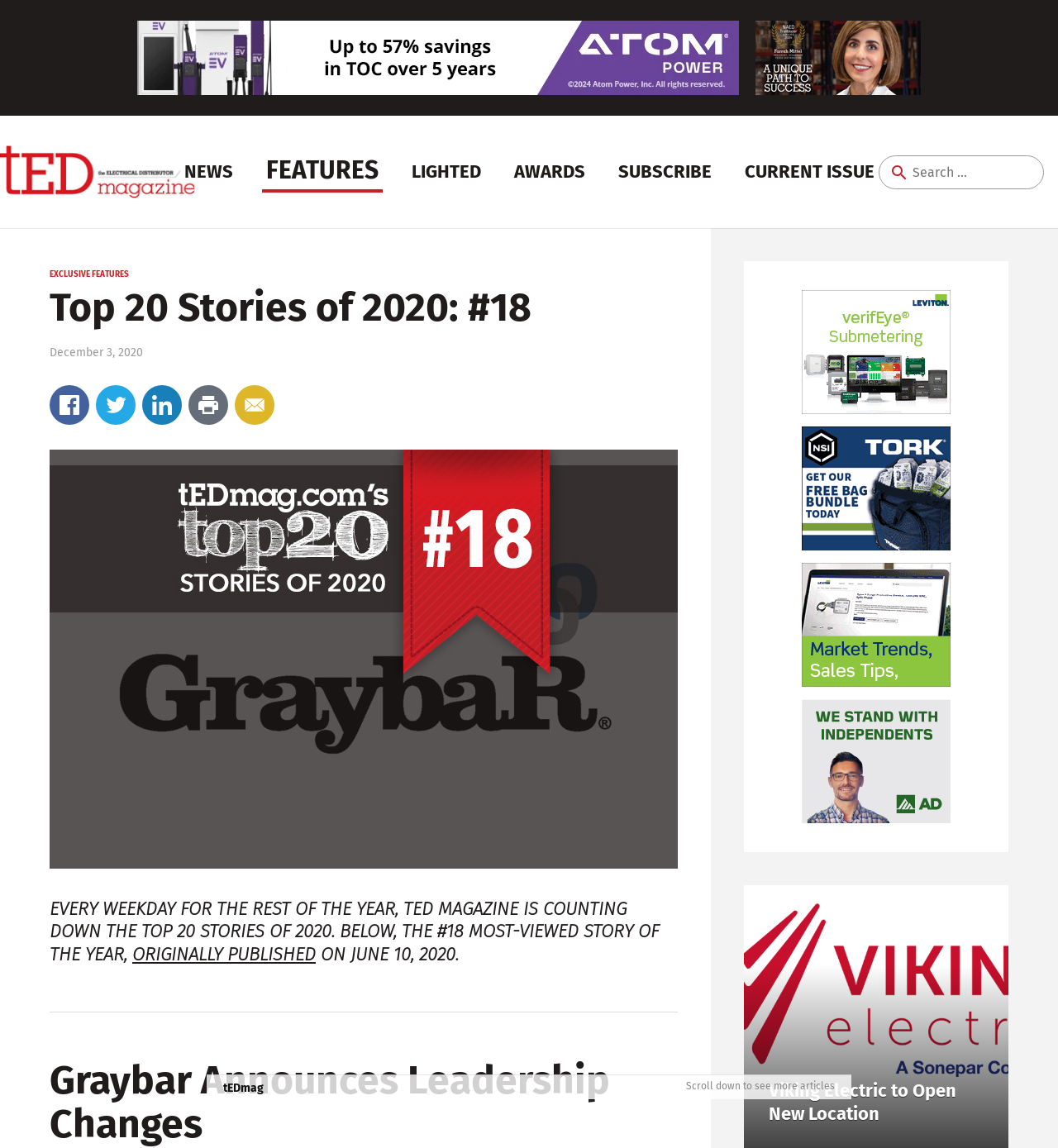Kindly determine the bounding box coordinates for the clickable area to achieve the given instruction: "Search for something".

[0.818, 0.101, 1.0, 0.199]